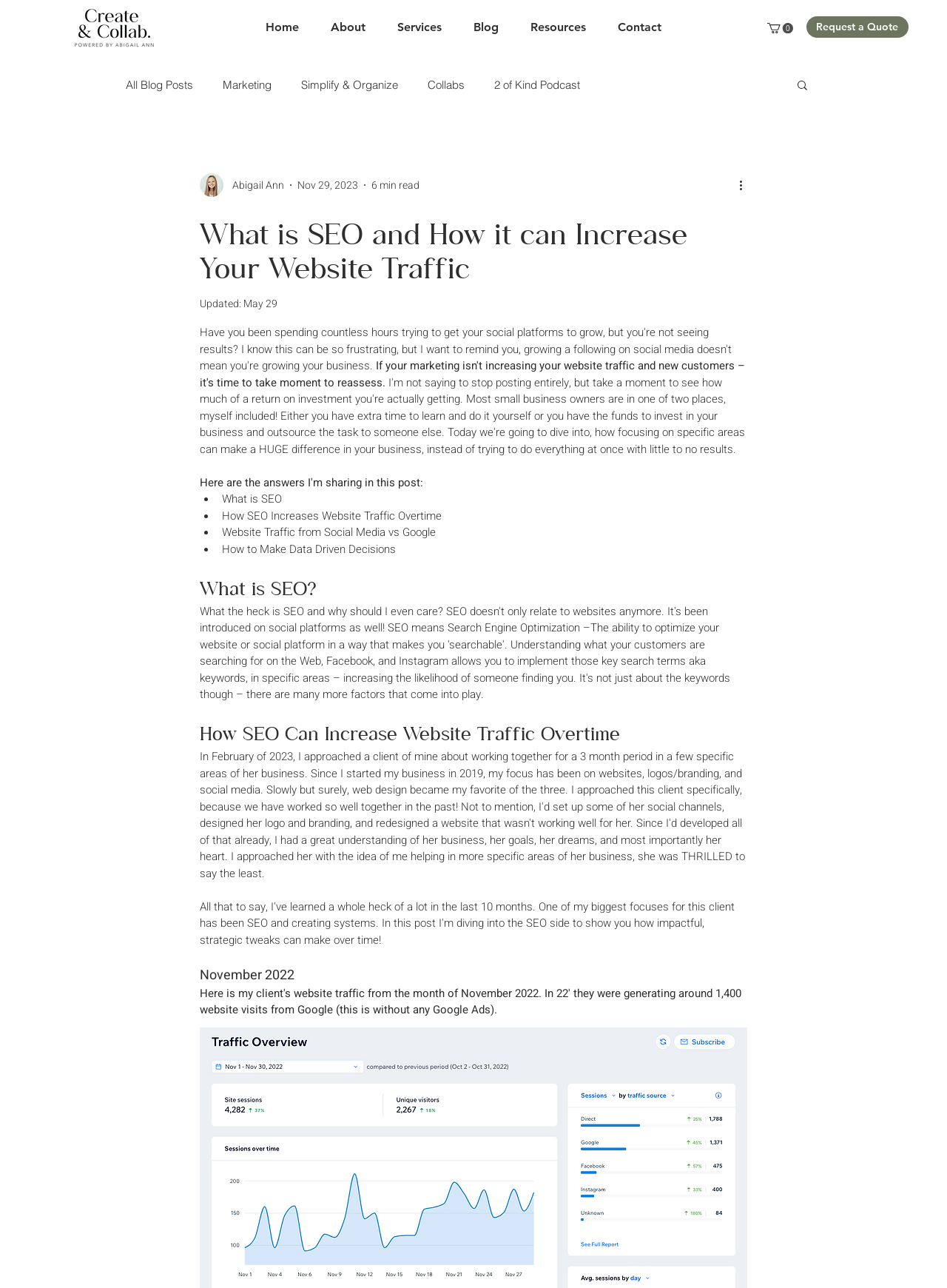Using the image as a reference, answer the following question in as much detail as possible:
How many items are in the cart?

I found the number of items in the cart by looking at the button with the text 'Cart with 0 items'.